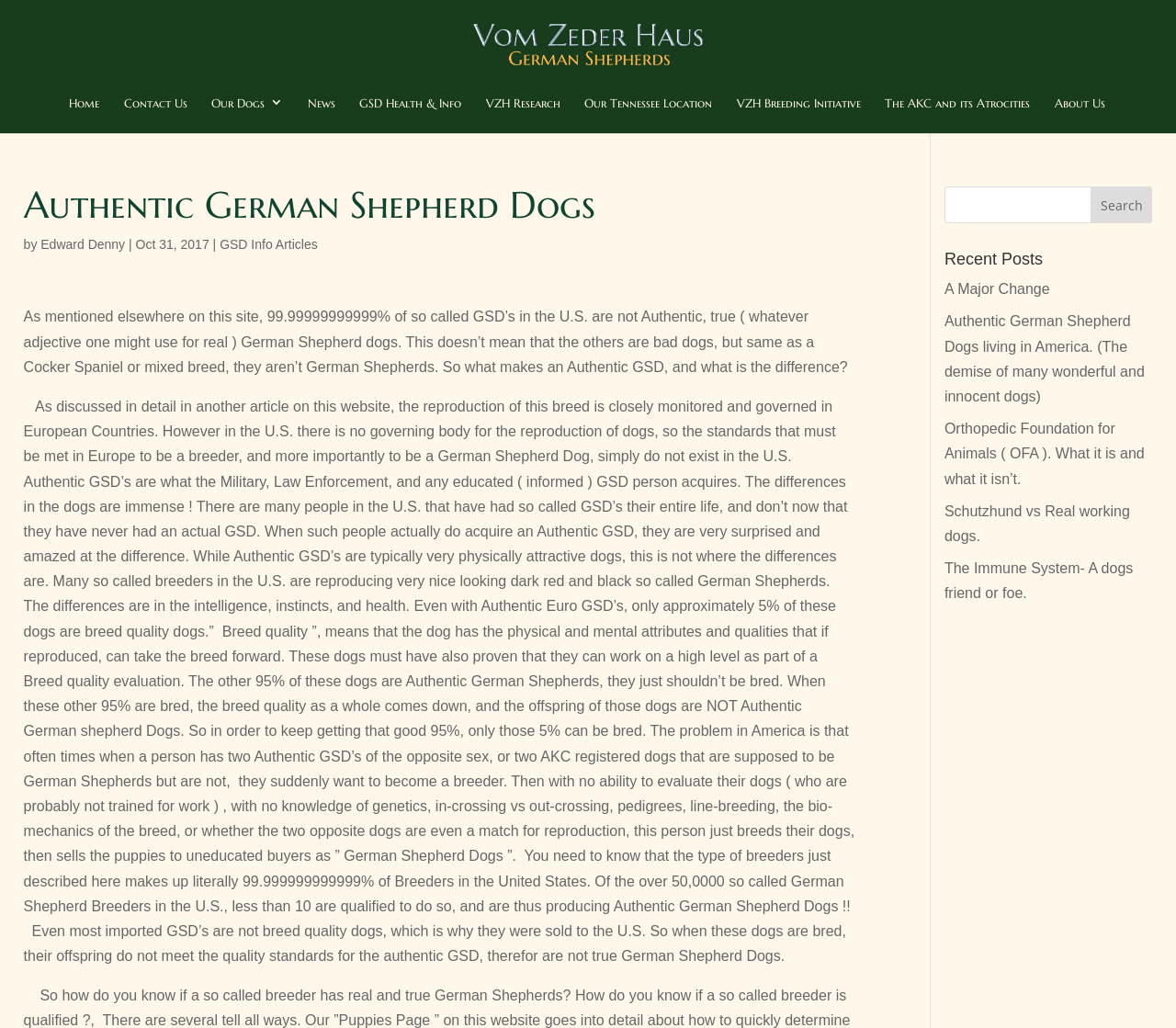Determine the bounding box coordinates of the UI element that matches the following description: "GSD Health & Info". The coordinates should be four float numbers between 0 and 1 in the format [left, top, right, bottom].

[0.306, 0.093, 0.392, 0.13]